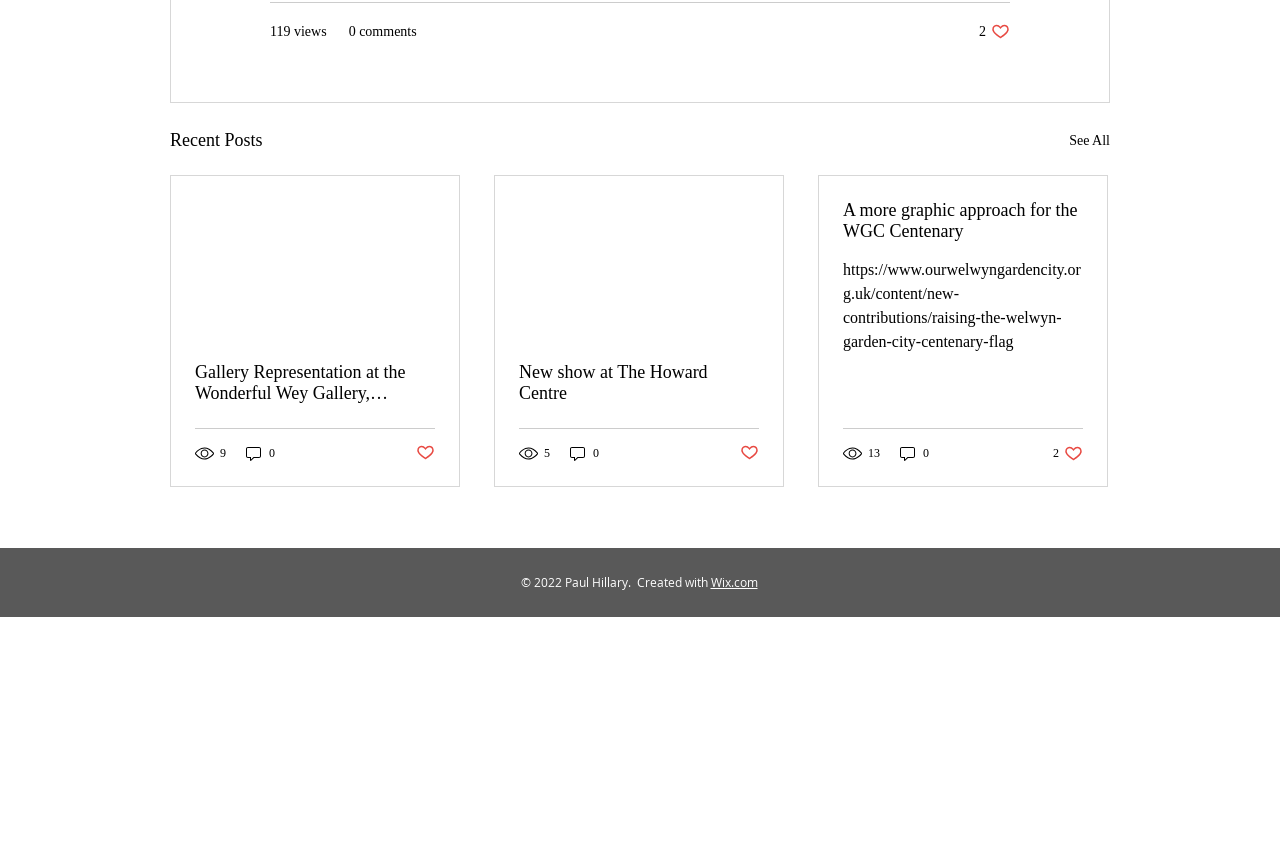What is the number of views for the first post?
Provide a one-word or short-phrase answer based on the image.

119